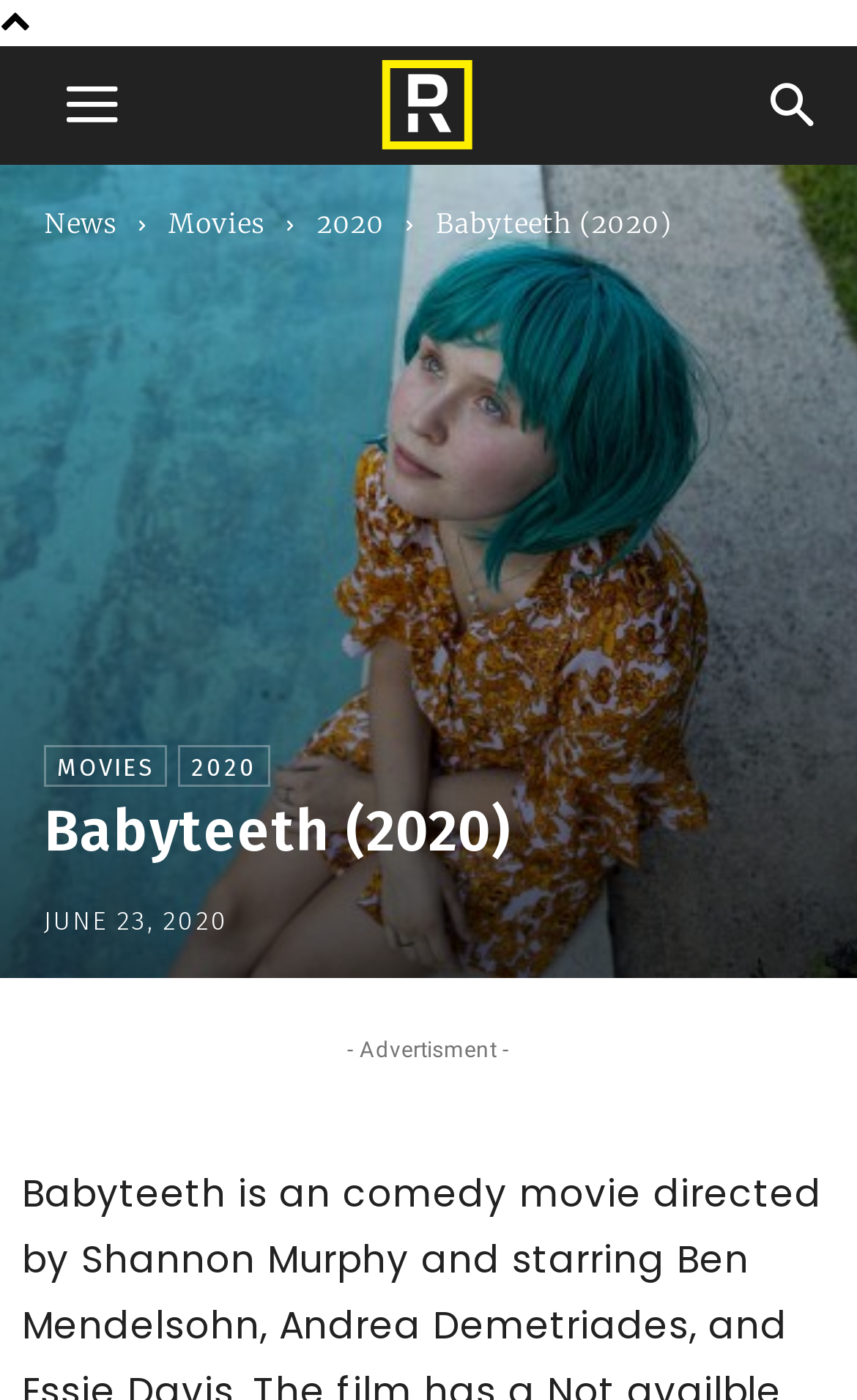Can you give a comprehensive explanation to the question given the content of the image?
What is the release date of the movie Babyteeth?

I found the release date by looking at the time element on the webpage, which is located below the heading 'Babyteeth (2020)'. The text inside this element is 'JUNE 23, 2020', which indicates the release date of the movie.